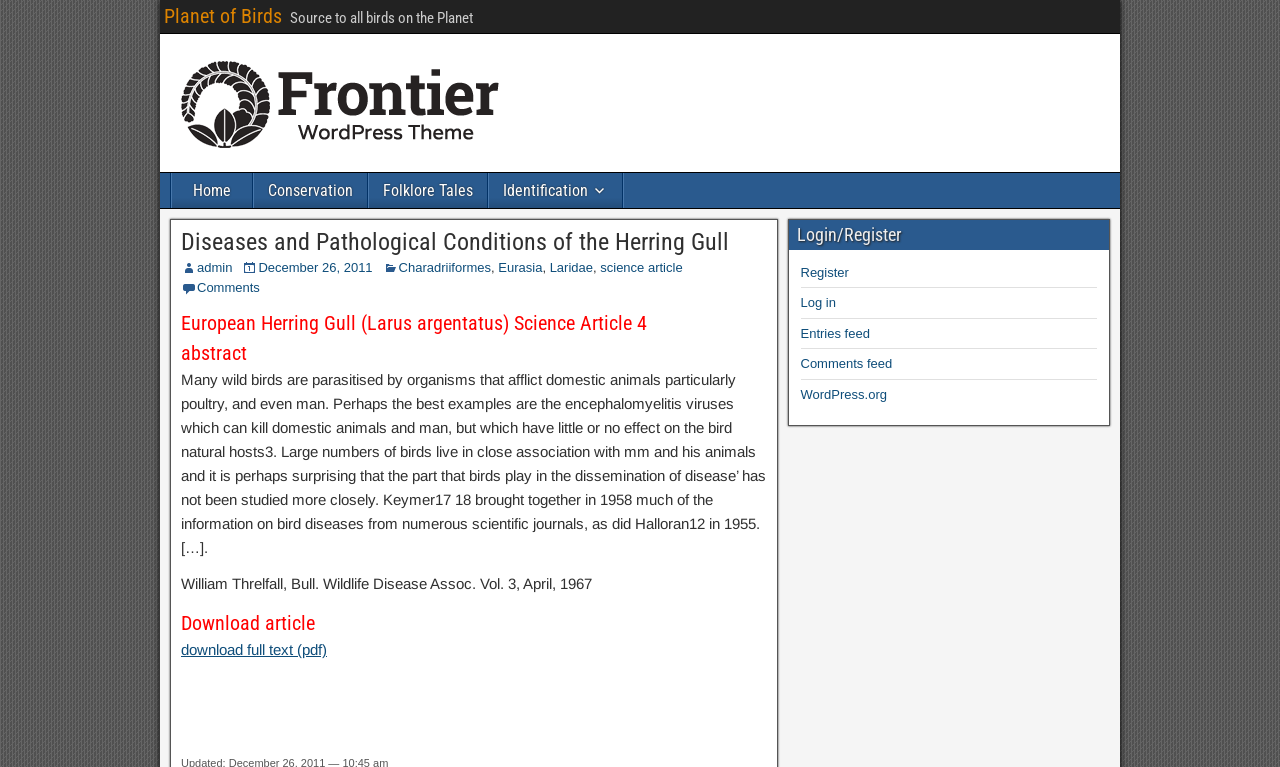Please predict the bounding box coordinates of the element's region where a click is necessary to complete the following instruction: "Login to the website". The coordinates should be represented by four float numbers between 0 and 1, i.e., [left, top, right, bottom].

[0.625, 0.385, 0.653, 0.405]